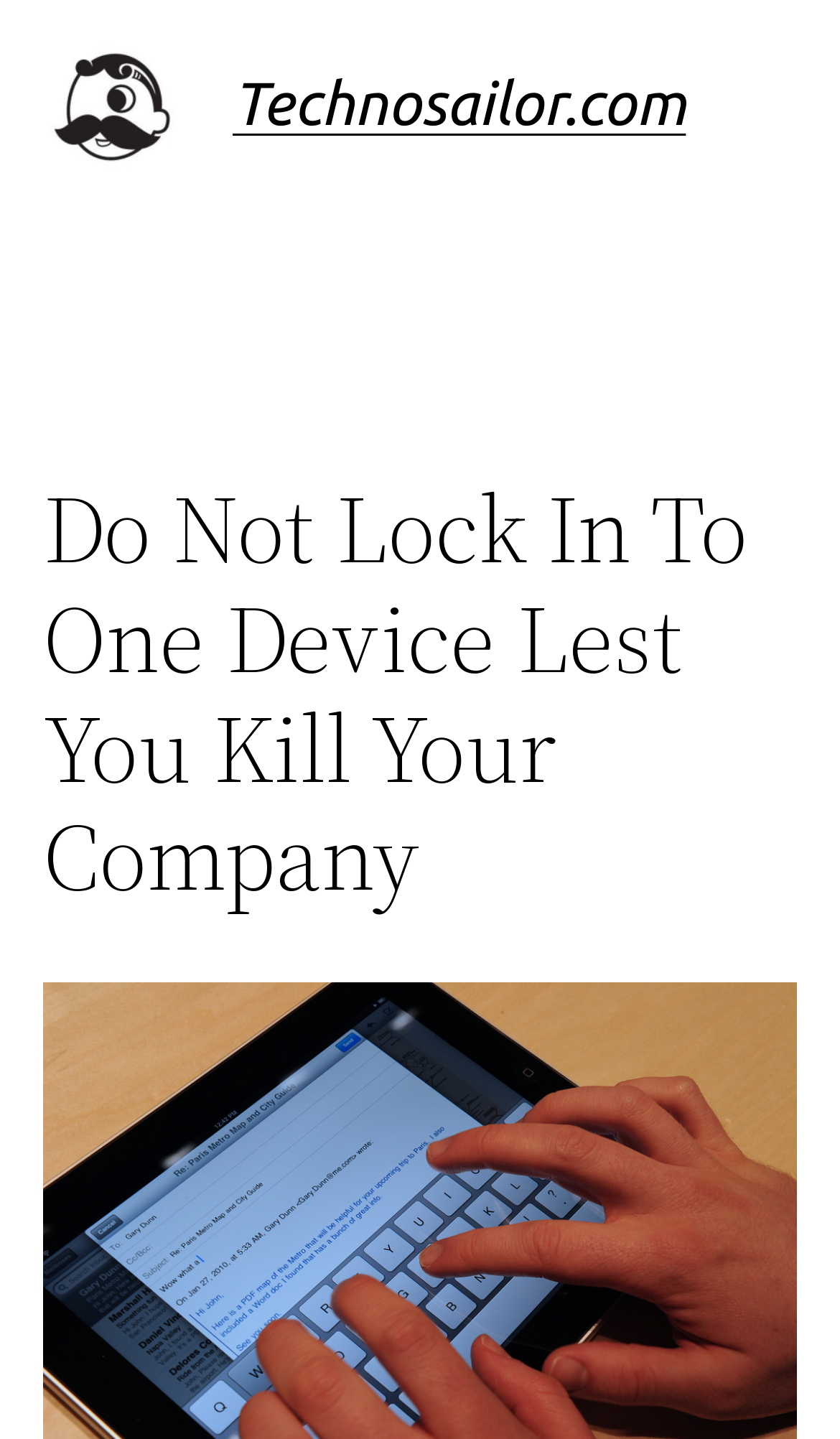Write a detailed summary of the webpage, including text, images, and layout.

The webpage appears to be a blog or article page from Technosailor.com. At the top left, there is a logo image and a link with the text "Technosailor.com". Directly to the right of the logo, there is a heading with the same text "Technosailor.com". 

Below the logo and heading, there are three links aligned horizontally: "Link", "Twitter", and "Goodreads", from left to right. 

The main content of the page is a heading that spans almost the entire width of the page, with the title "Do Not Lock In To One Device Lest You Kill Your Company". This heading is positioned in the middle of the page, vertically.